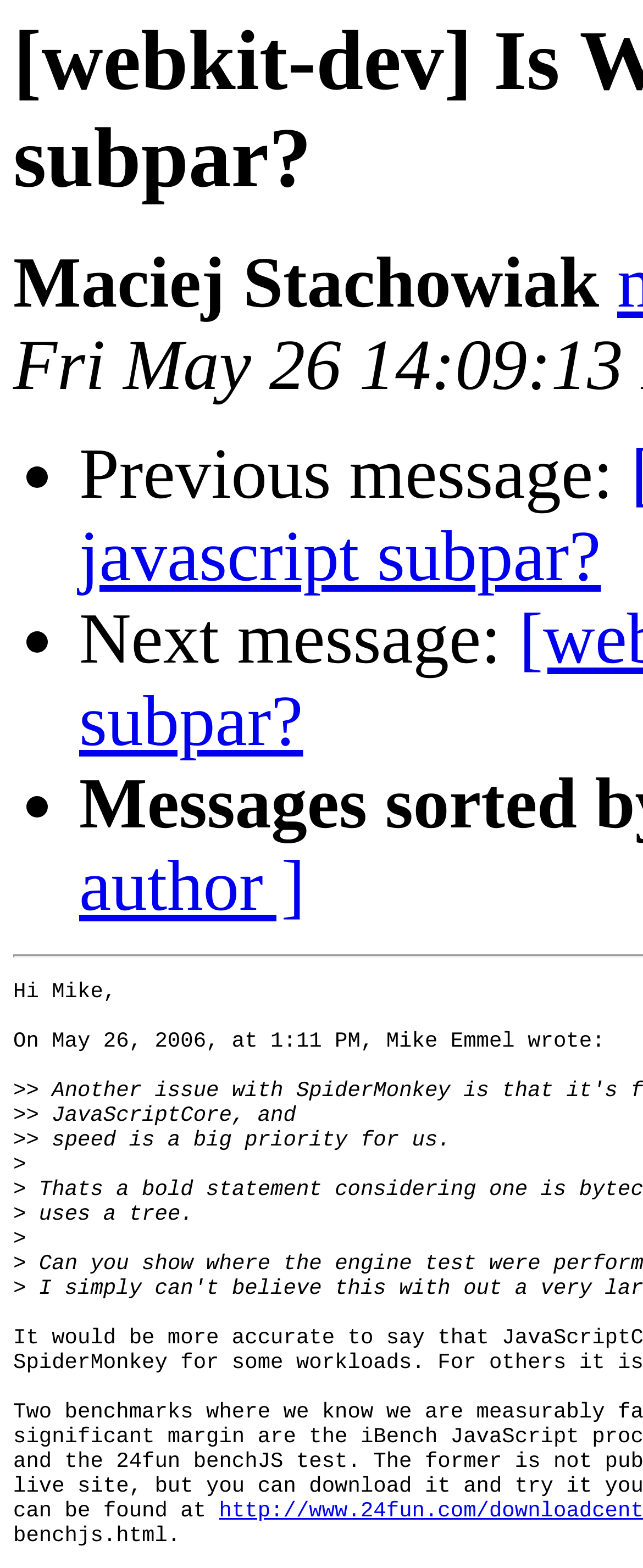How many paragraphs are in the message body?
We need a detailed and exhaustive answer to the question. Please elaborate.

There are three paragraphs in the message body, which are separated by newline characters and indicated by the StaticText elements with different y-coordinates.